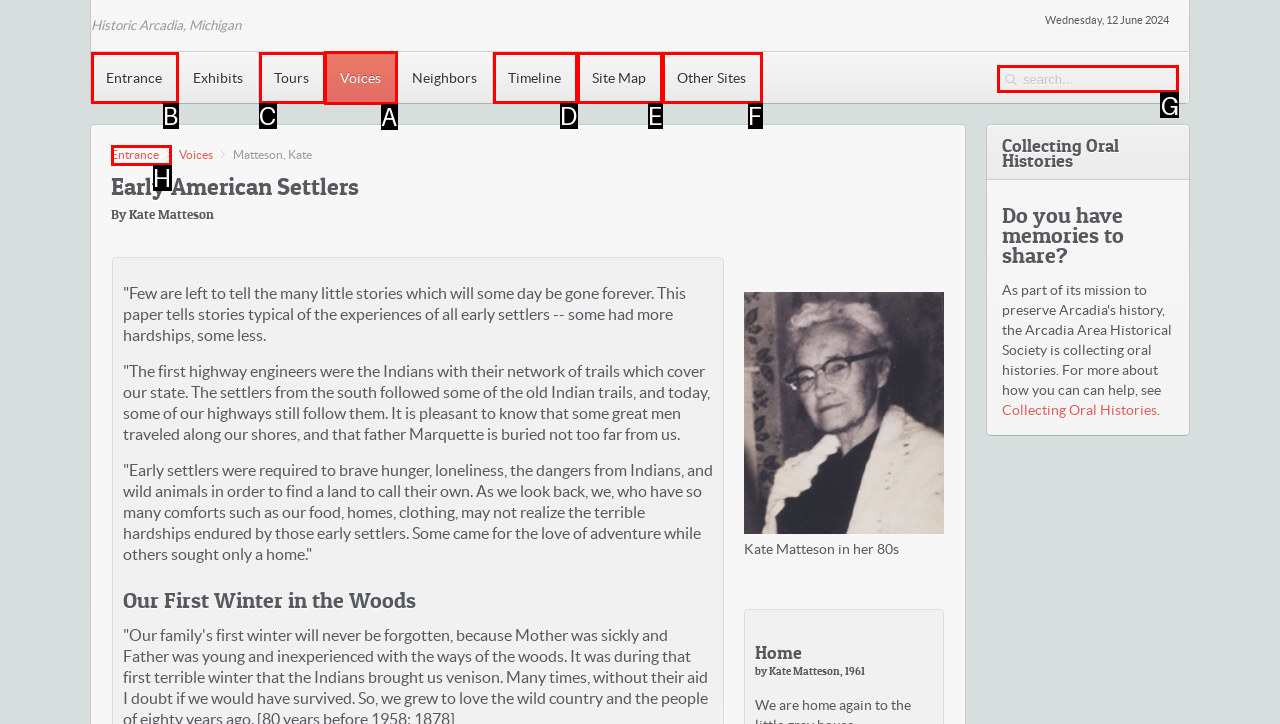Which HTML element should be clicked to fulfill the following task: Search for something?
Reply with the letter of the appropriate option from the choices given.

G